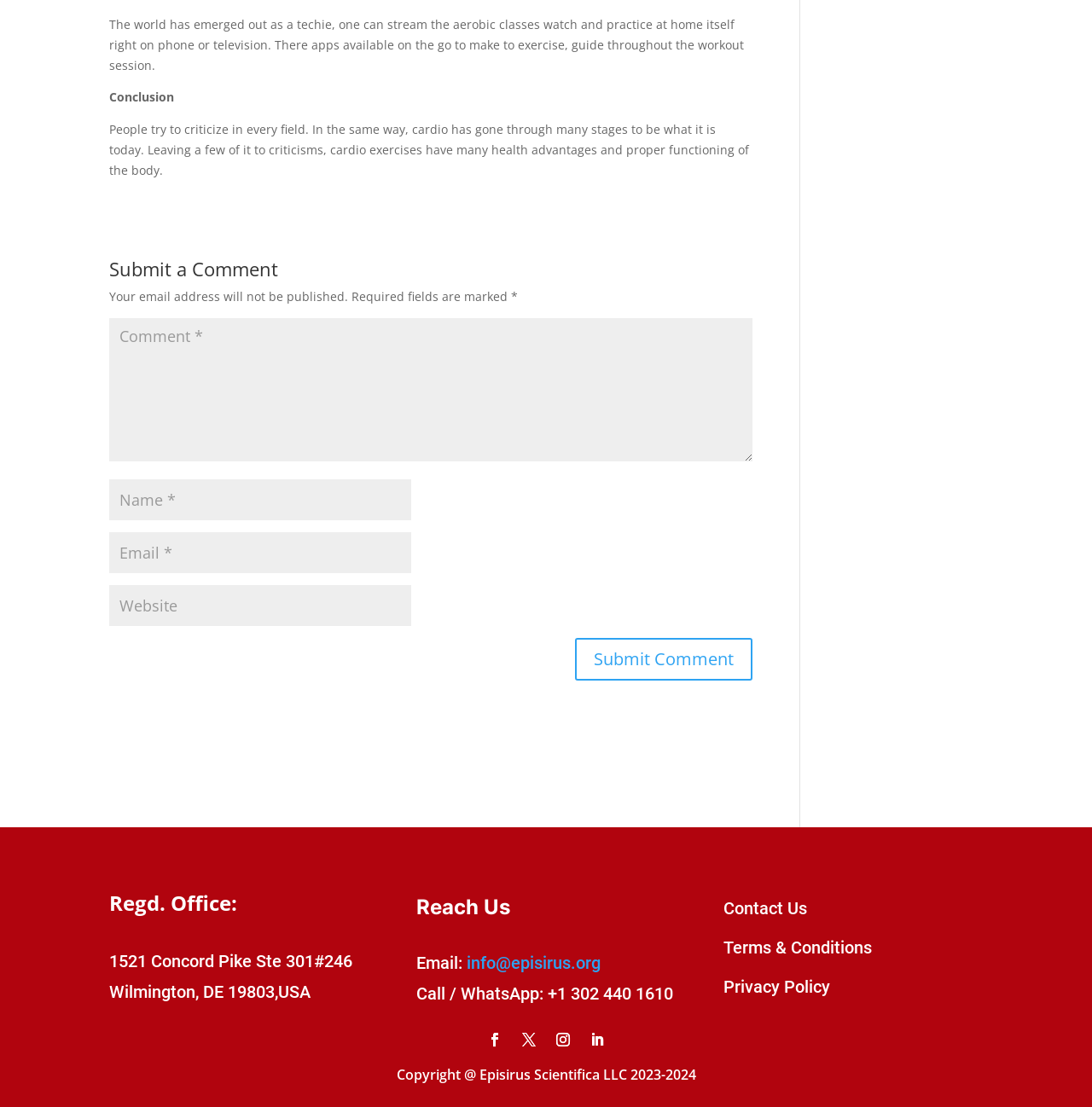What is the purpose of cardio exercises?
Please provide a comprehensive and detailed answer to the question.

According to the text, cardio exercises have many health advantages and contribute to the proper functioning of the body.